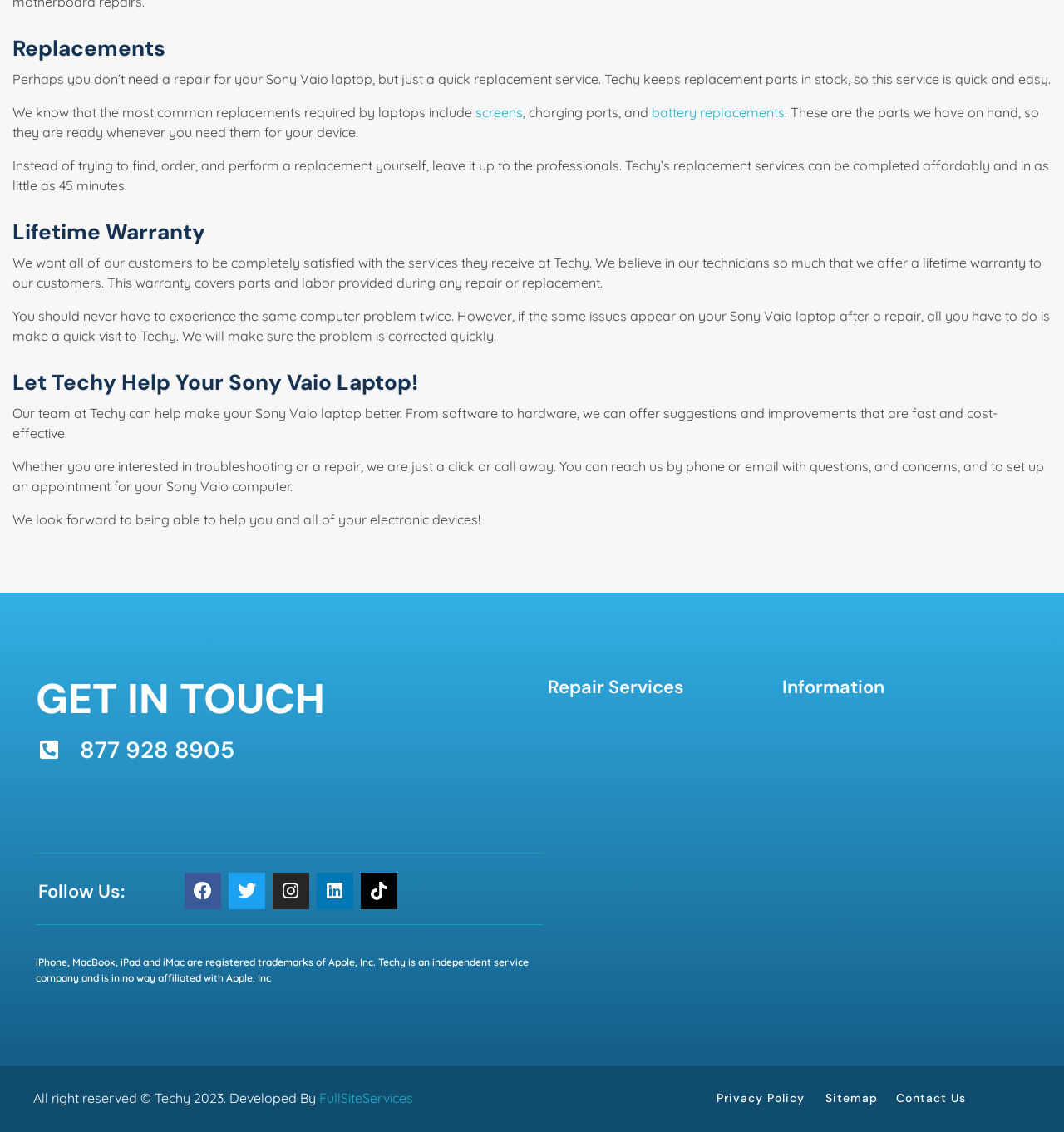Please identify the coordinates of the bounding box for the clickable region that will accomplish this instruction: "Click on 'Contact Us'".

[0.842, 0.963, 0.908, 0.976]